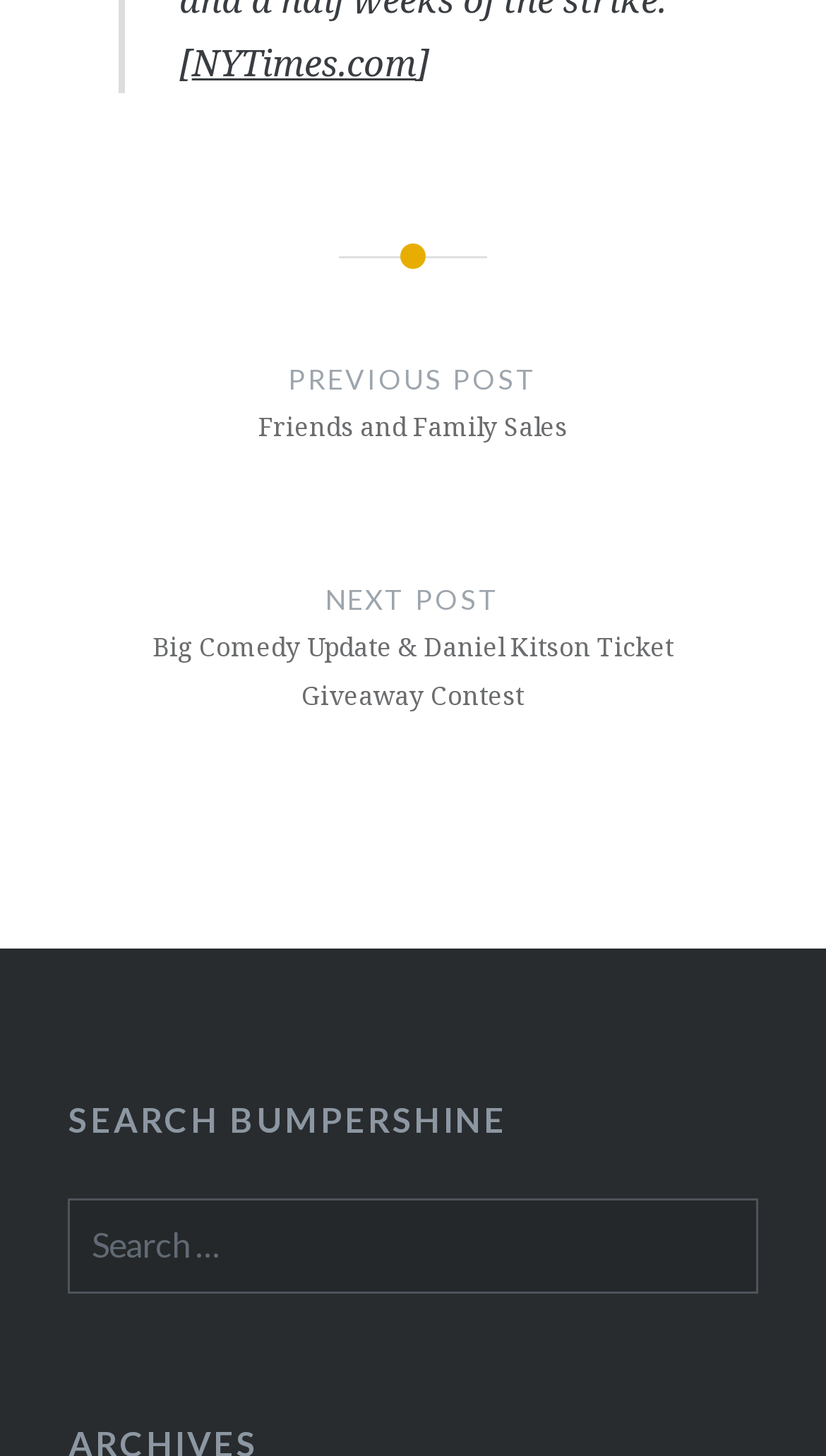What is the function of the navigation menu?
Answer the question in a detailed and comprehensive manner.

The navigation menu has links to previous and next posts, suggesting that its function is to allow users to navigate through the different posts on the website.